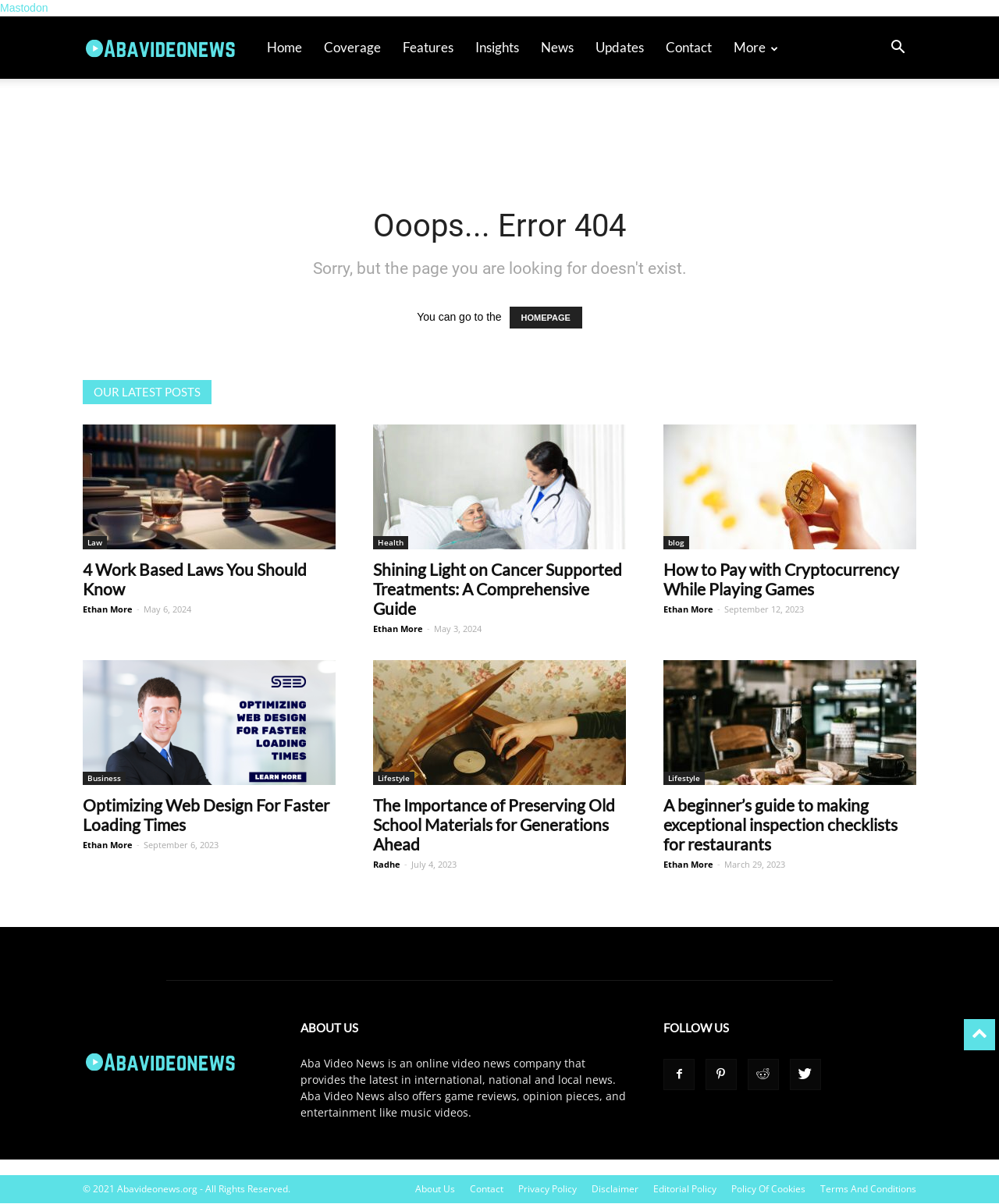Determine the bounding box coordinates of the region I should click to achieve the following instruction: "Follow Aba Video News on social media". Ensure the bounding box coordinates are four float numbers between 0 and 1, i.e., [left, top, right, bottom].

[0.664, 0.879, 0.695, 0.905]